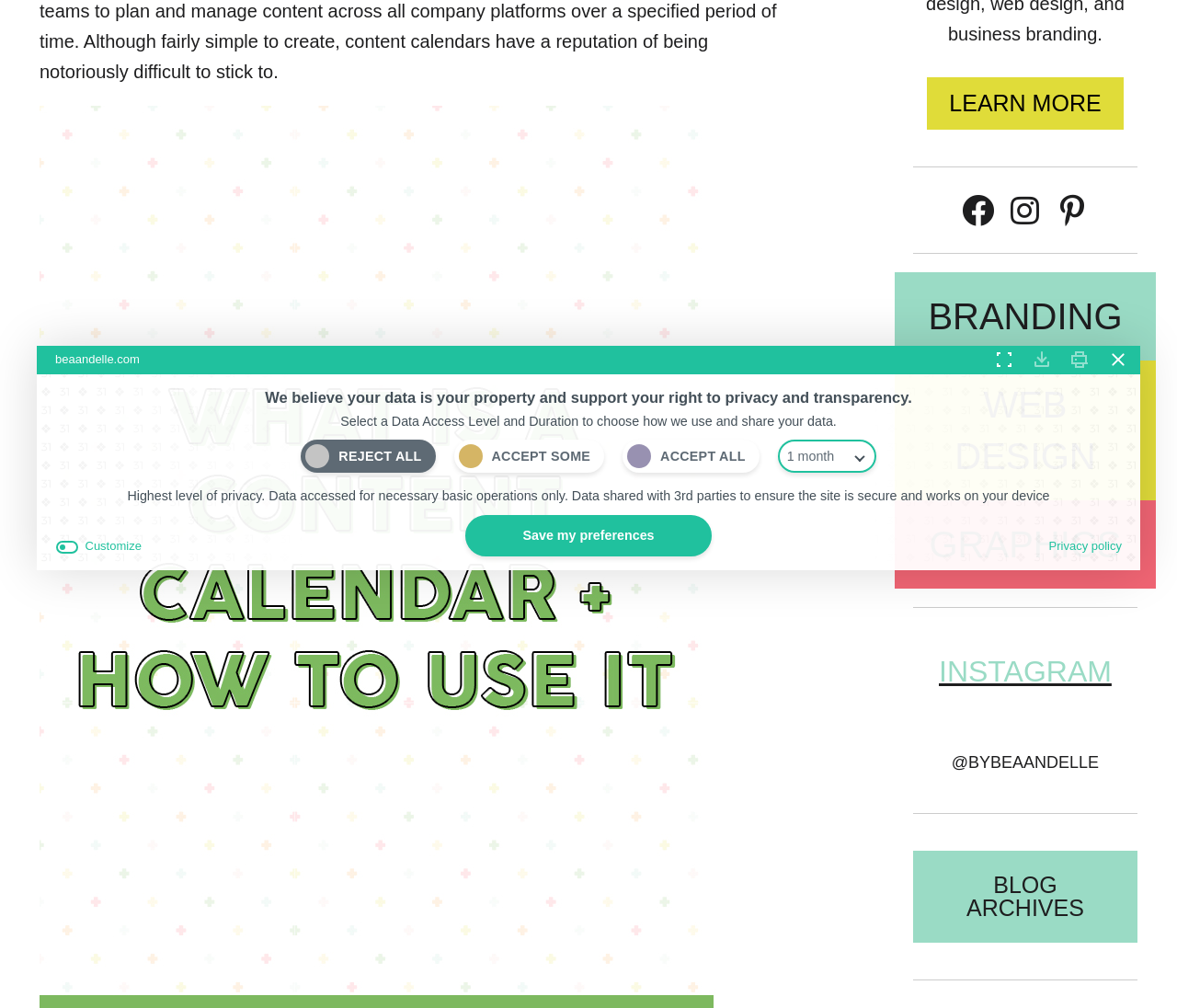Given the element description, predict the bounding box coordinates in the format (top-left x, top-left y, bottom-right x, bottom-right y), using floating point numbers between 0 and 1: CW Talent on Instagram

None